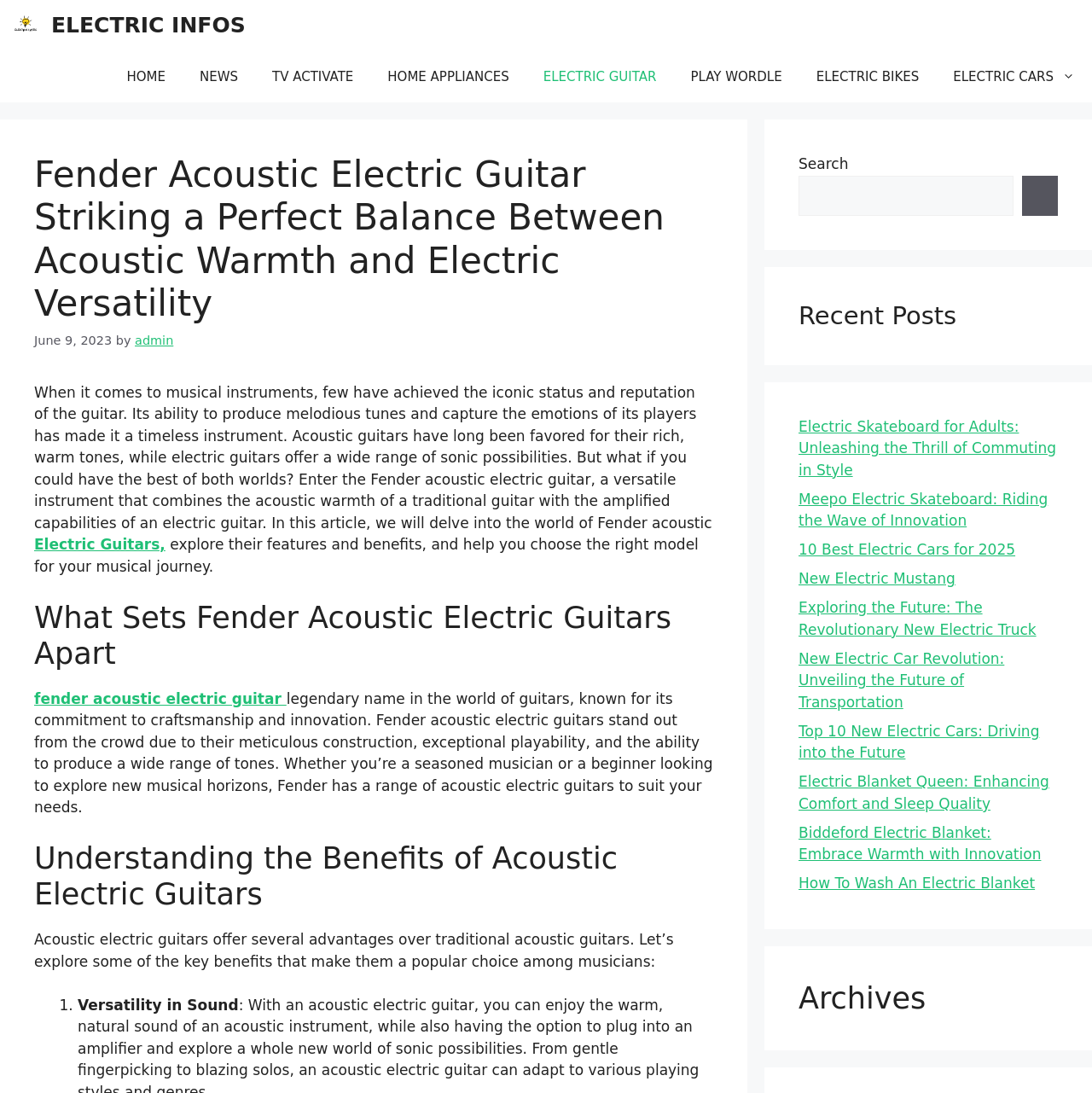Please provide the bounding box coordinates for the element that needs to be clicked to perform the instruction: "Search for something". The coordinates must consist of four float numbers between 0 and 1, formatted as [left, top, right, bottom].

[0.731, 0.16, 0.928, 0.198]